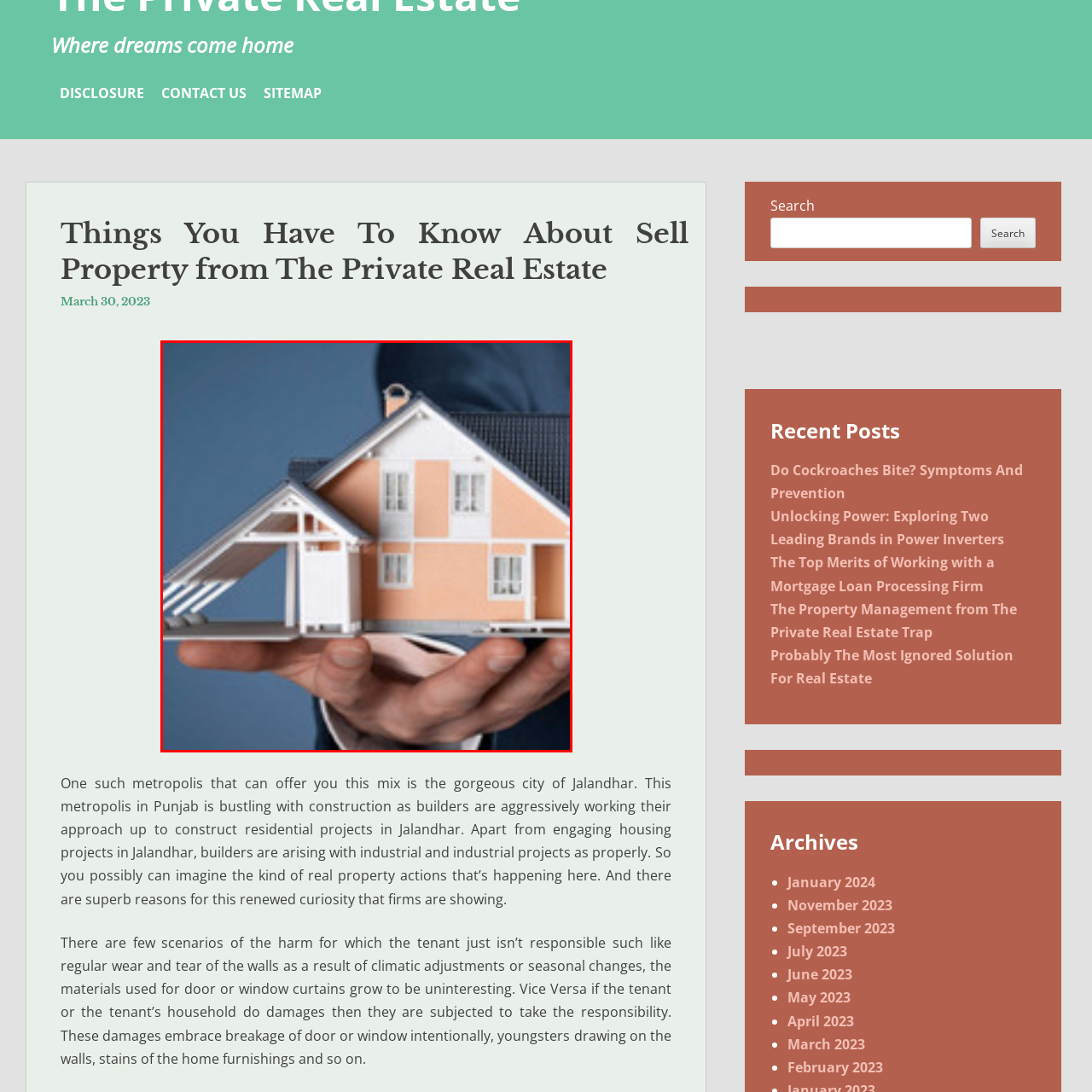Inspect the image outlined by the red box and answer the question using a single word or phrase:
Where is the city experiencing significant development?

Jalandhar